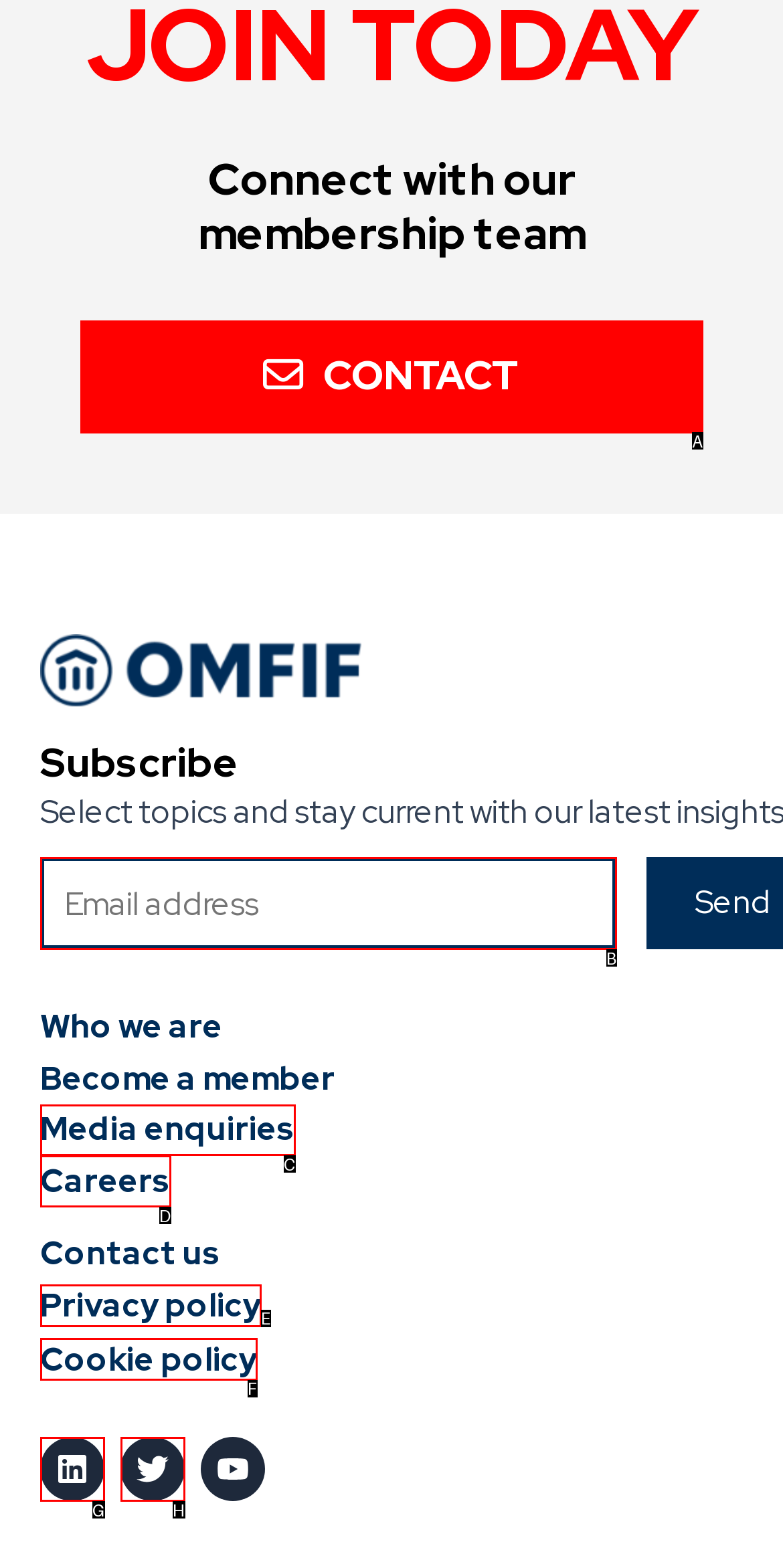From the description: Careers, select the HTML element that fits best. Reply with the letter of the appropriate option.

D